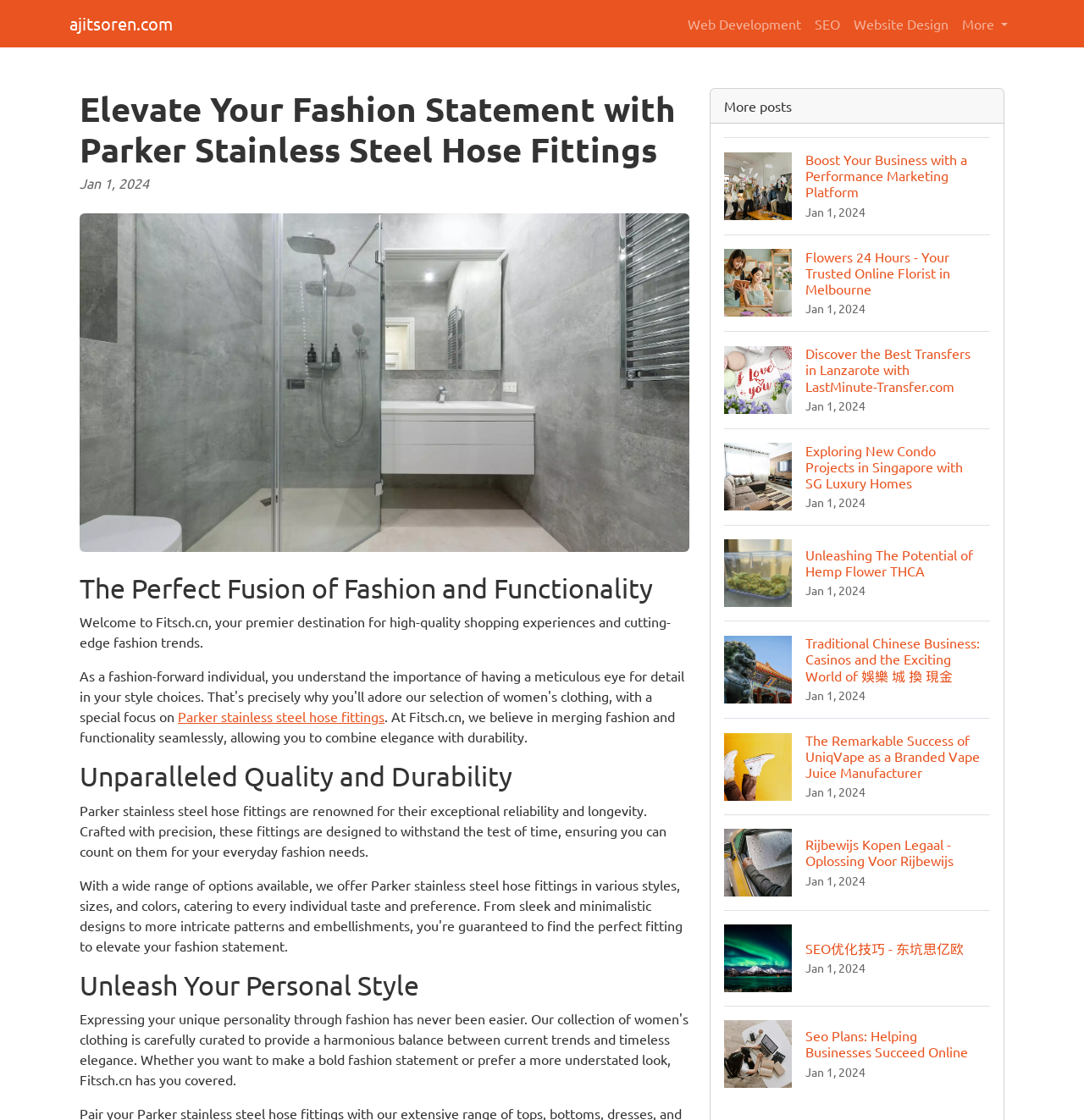Identify the bounding box of the UI component described as: "Parker stainless steel hose fittings".

[0.164, 0.632, 0.355, 0.647]